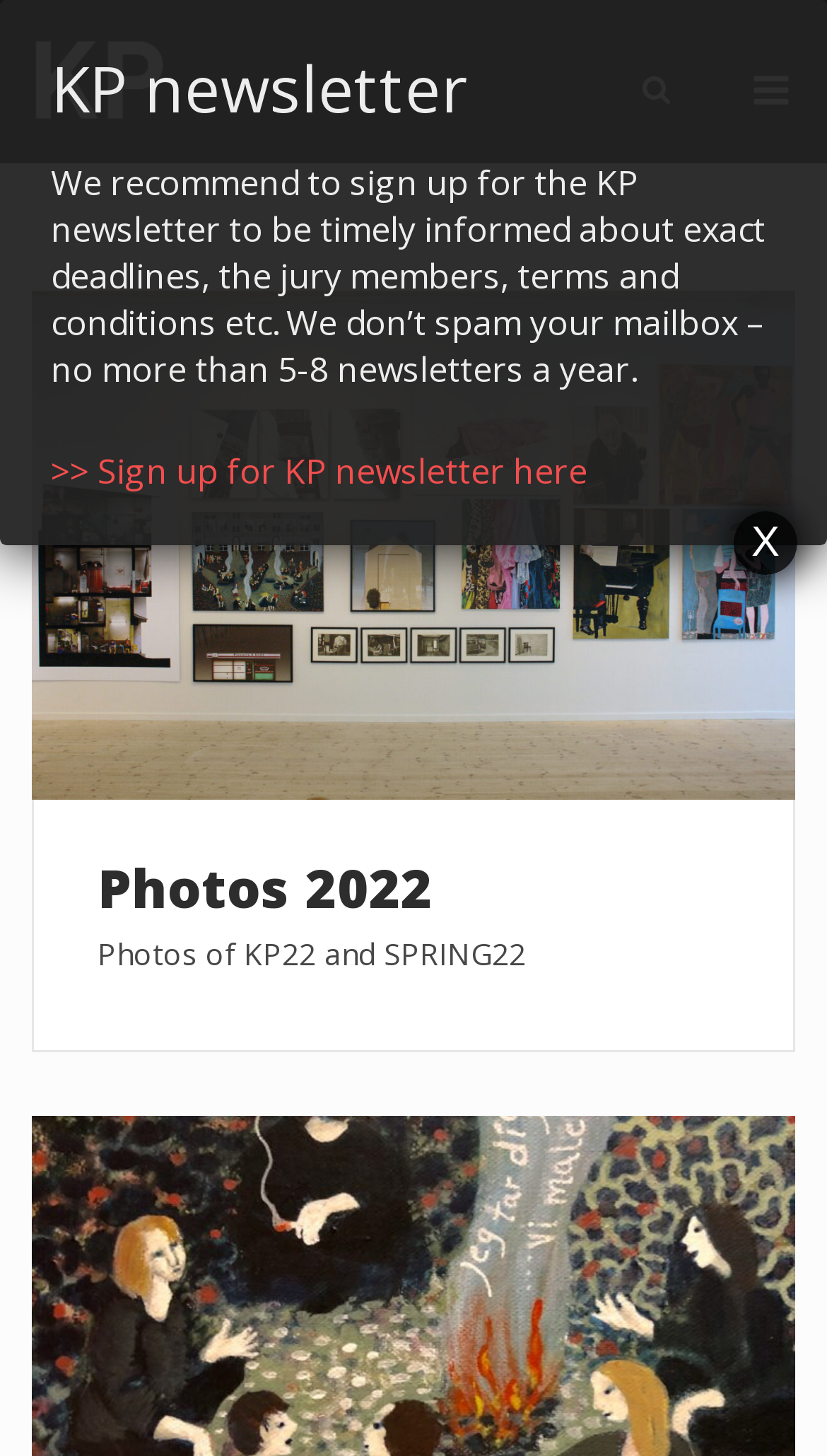Answer the question with a brief word or phrase:
What is the name of the exhibition?

Artists Easter Exhibition